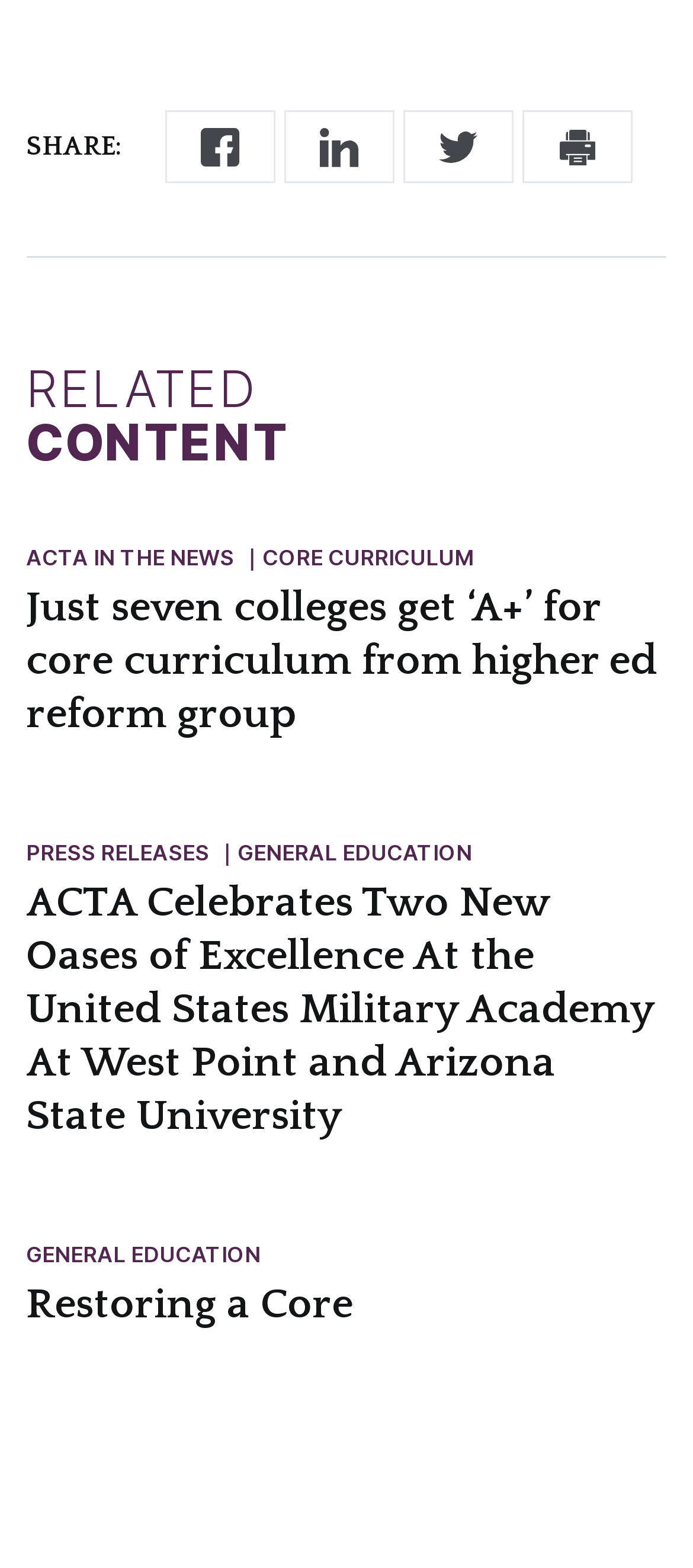Using floating point numbers between 0 and 1, provide the bounding box coordinates in the format (top-left x, top-left y, bottom-right x, bottom-right y). Locate the UI element described here: Core Curriculum

[0.378, 0.347, 0.724, 0.364]